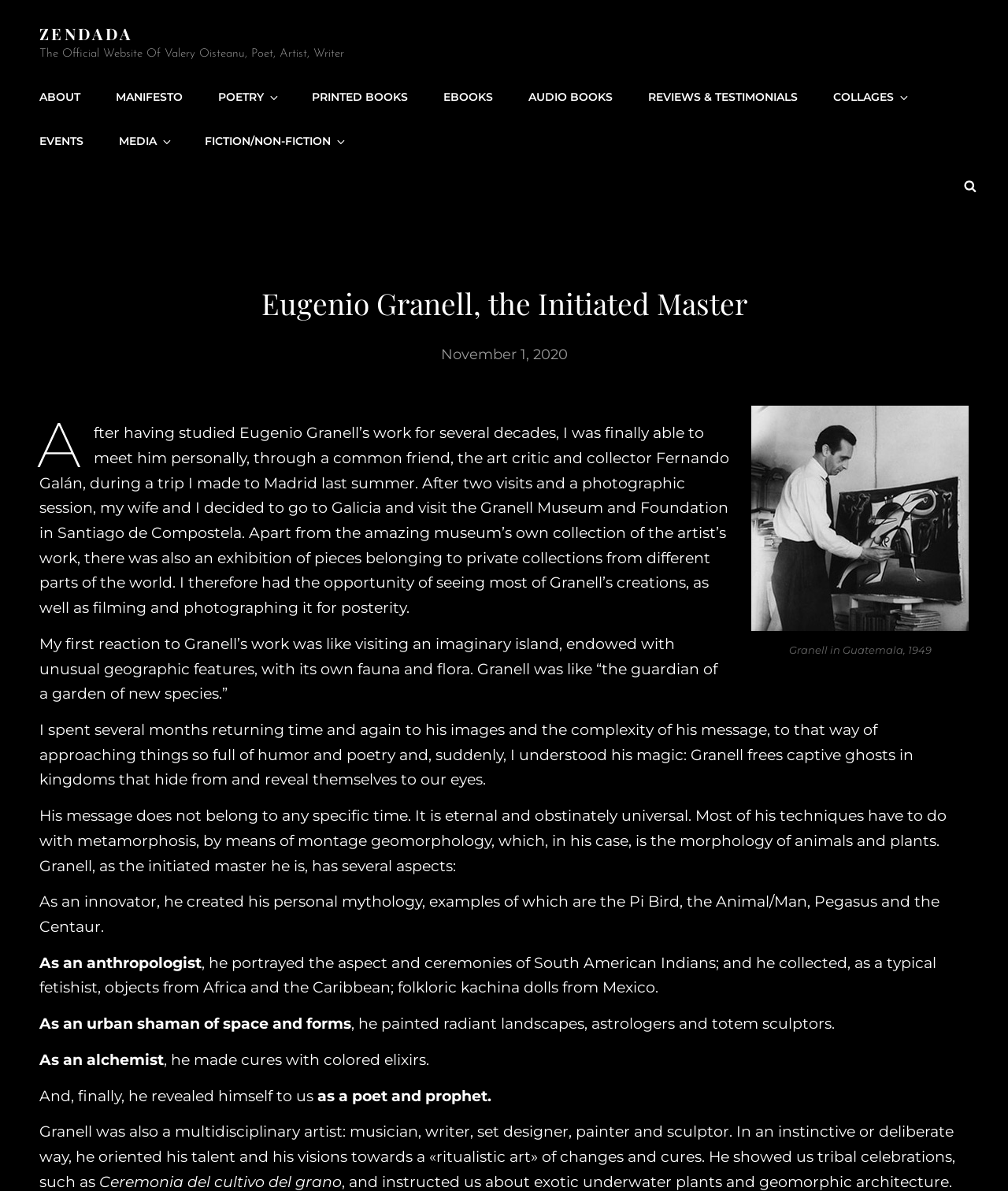Analyze and describe the webpage in a detailed narrative.

This webpage is dedicated to Eugenio Granell, an artist, and features a personal account of meeting him. At the top, there is a navigation menu with 11 links, including "ABOUT", "MANIFESTO", "POETRY", and "EVENTS", spanning the entire width of the page. Below the navigation menu, there is a search button at the top right corner.

The main content of the page is divided into two sections. On the left, there is a heading "Eugenio Granell, the Initiated Master" followed by a date "November 1, 2020". Below the heading, there is a large image of Eugenio Granell in Guatemala, with a caption "Granell in Guatemala, 1949".

On the right side of the image, there is a block of text that describes the author's experience of meeting Eugenio Granell and visiting the Granell Museum and Foundation in Santiago de Compostela. The text is divided into several paragraphs, each describing a different aspect of Granell's work and personality. The text is written in a poetic and descriptive style, with vivid imagery and metaphors.

Throughout the text, there are no other images or UI elements, except for the navigation menu and search button at the top. The overall layout is clean and easy to read, with a focus on the text and the image of Eugenio Granell.